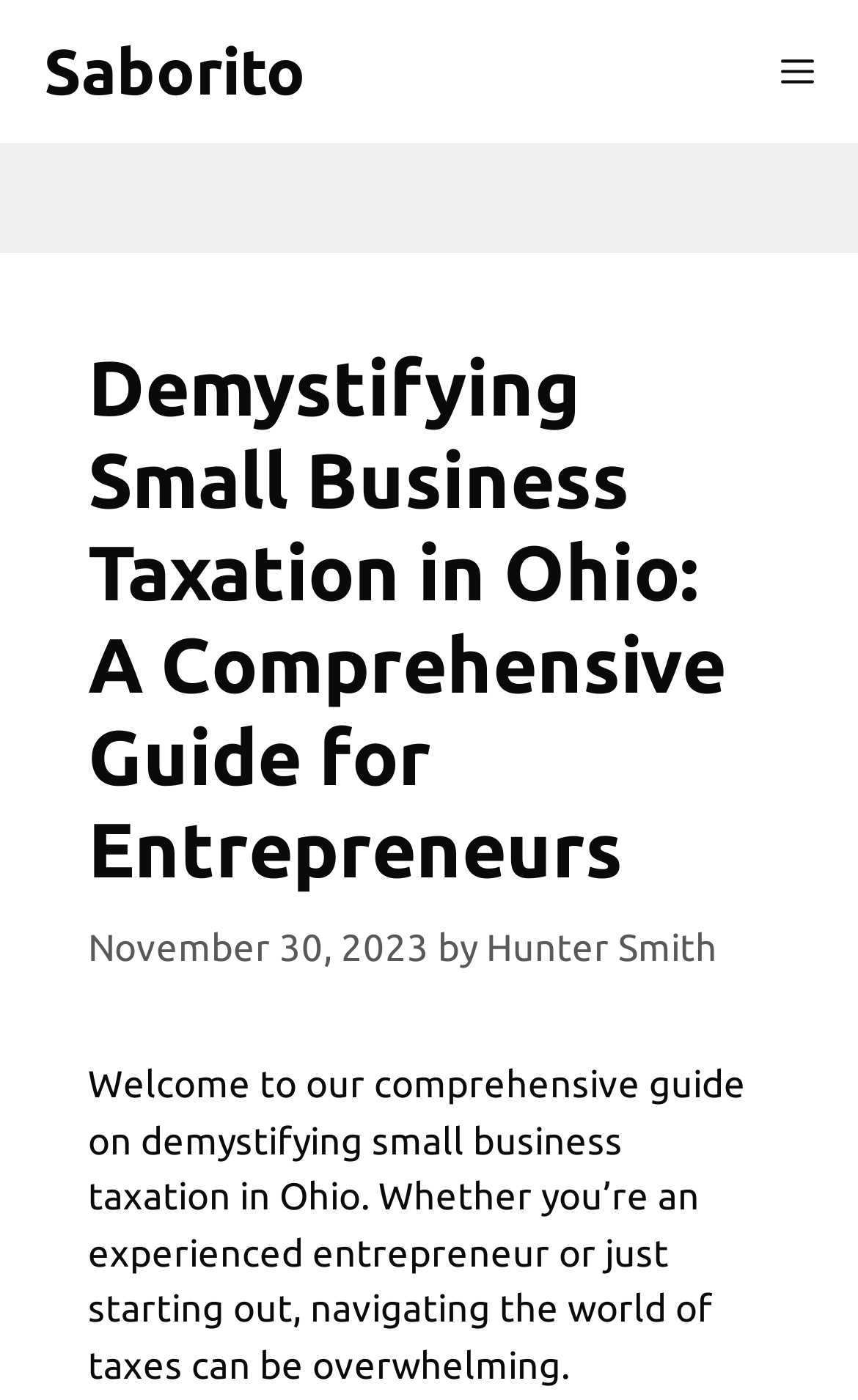Provide a single word or phrase to answer the given question: 
What is the type of the 'Saborito' element?

Link